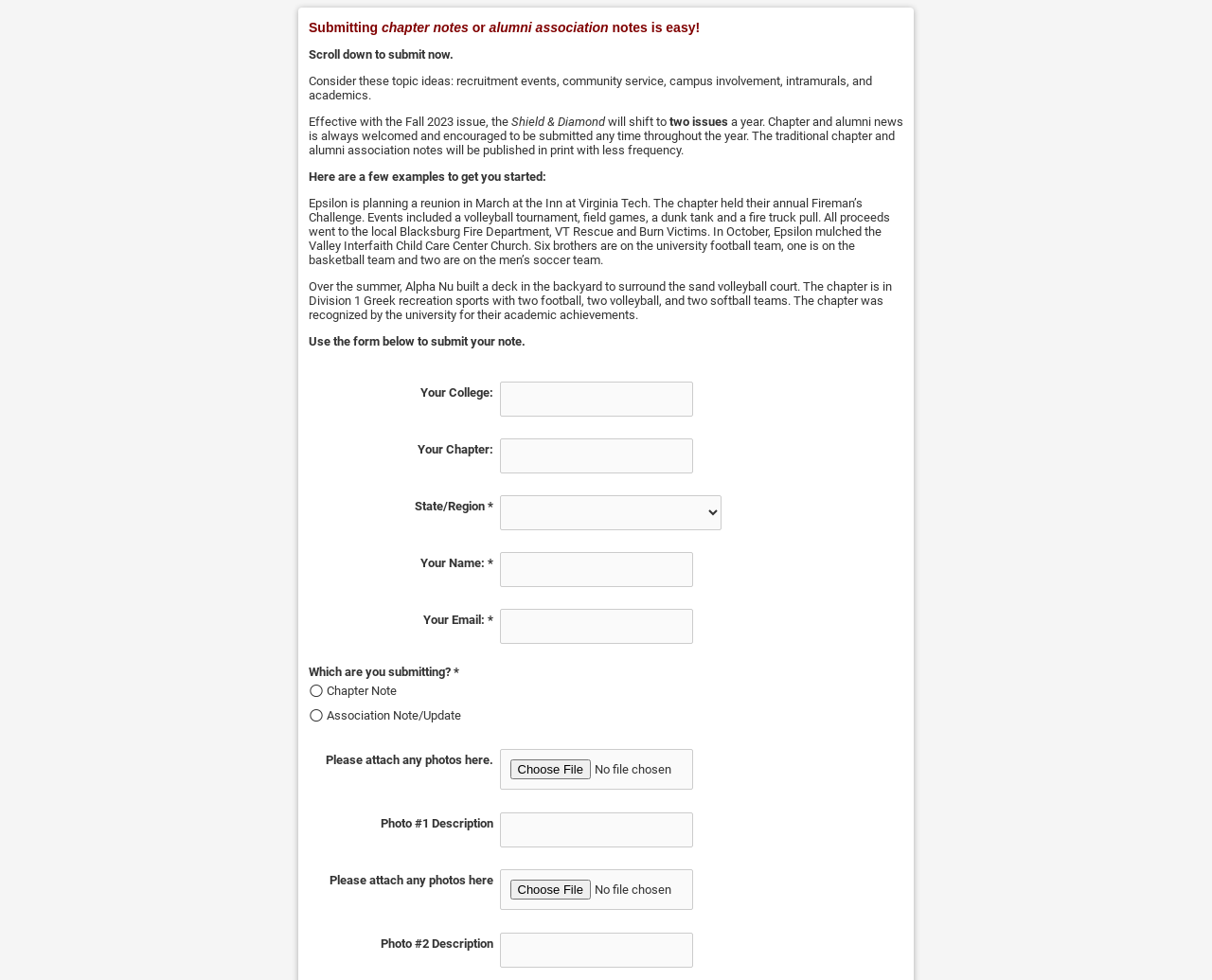Pinpoint the bounding box coordinates of the clickable area necessary to execute the following instruction: "Read the latest news in San Jose". The coordinates should be given as four float numbers between 0 and 1, namely [left, top, right, bottom].

None